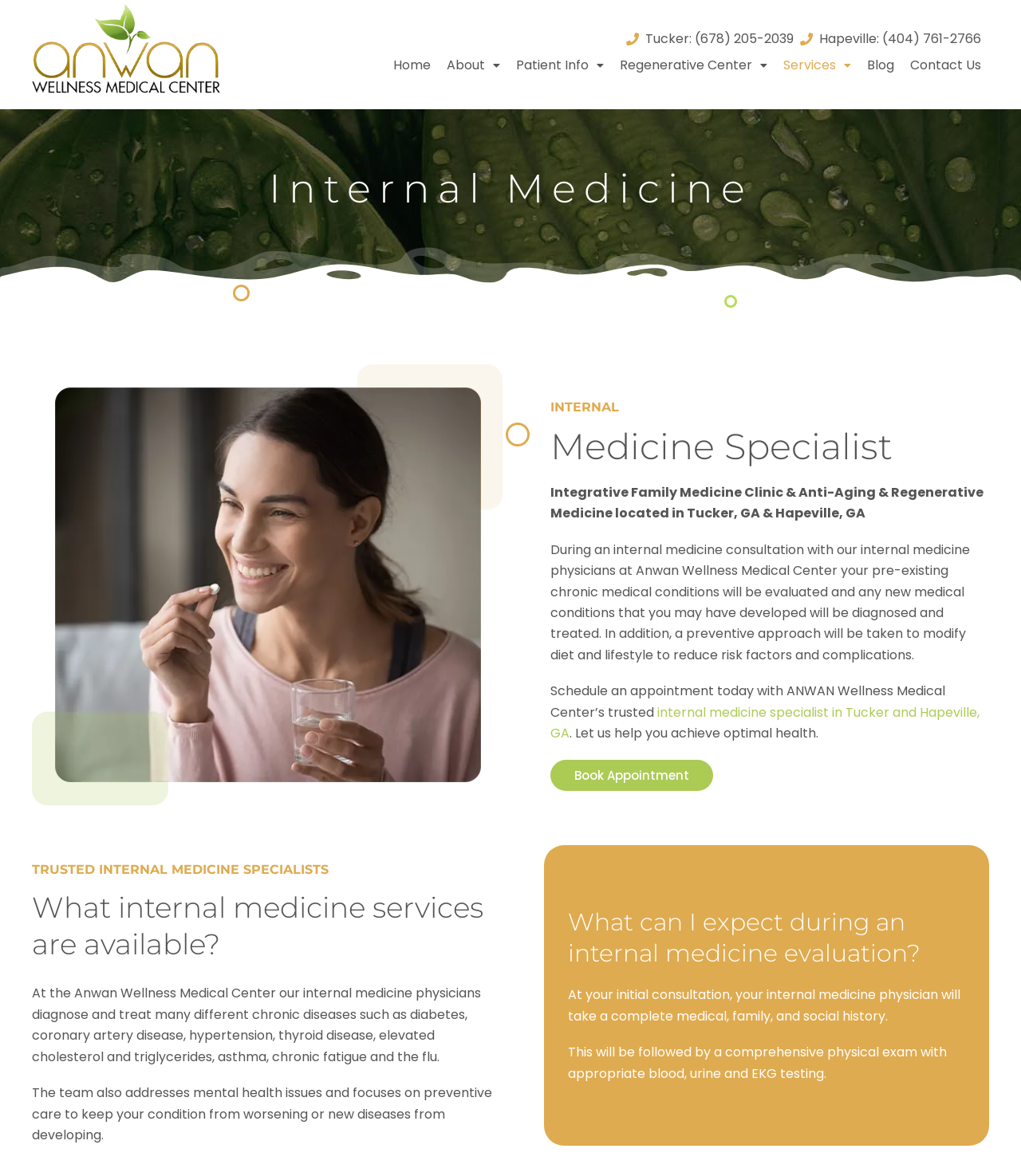How can I schedule an appointment?
Based on the image, answer the question with as much detail as possible.

I found the answer by looking at the link 'Book Appointment' at the bottom of the webpage. This suggests that clicking on this link will allow me to schedule an appointment with the medical center.